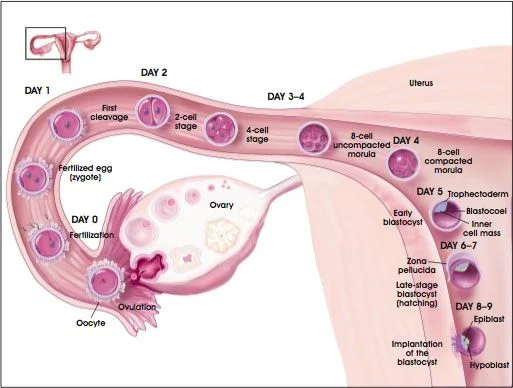Explain the details of the image comprehensively.

The image illustrates the stages of embryonic development from fertilization to implantation, detailing the various stages encountered in the early days of conception. Starting from Day 1, the diagram shows the fertilized egg (zygote) and its progression through critical stages such as the two-cell stage on Day 2, reaching the four-cell stage by Days 3-4. The ovary is prominently depicted, highlighting key processes like ovulation and fertilization. As the embryo continues to develop, it transitions from early to late stages, culminating in Day 5 with the blastocyst formation. On Days 7-9, the process of implantation into the uterine wall is illustrated, indicating crucial phases such as the hatching of the blastocyst and its interaction with the uterine environment. This educational diagram is beneficial for understanding what occurs in the body during this early period of pregnancy, particularly at 5 days past ovulation (5 DPO).